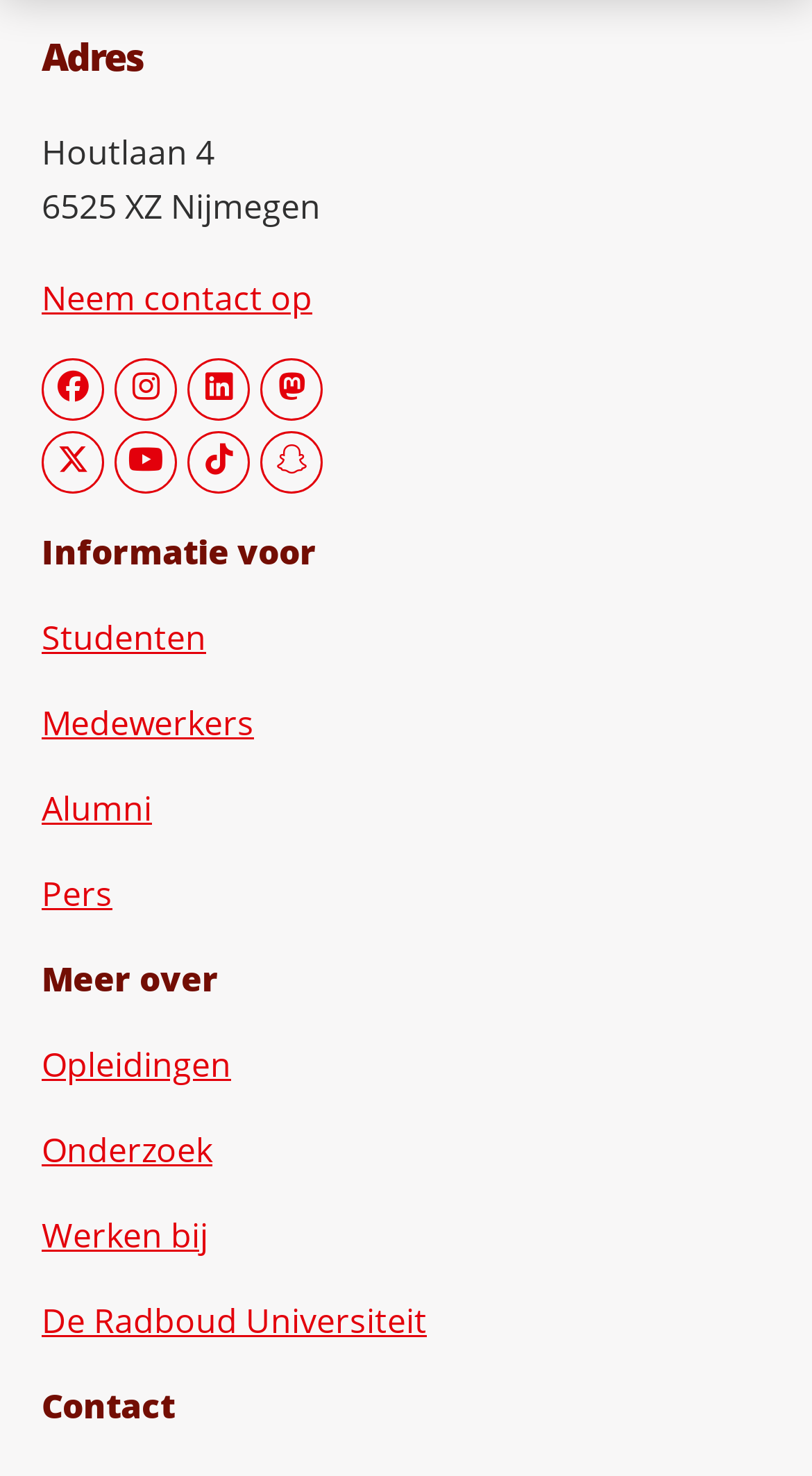Please respond in a single word or phrase: 
How many social media links are there?

8